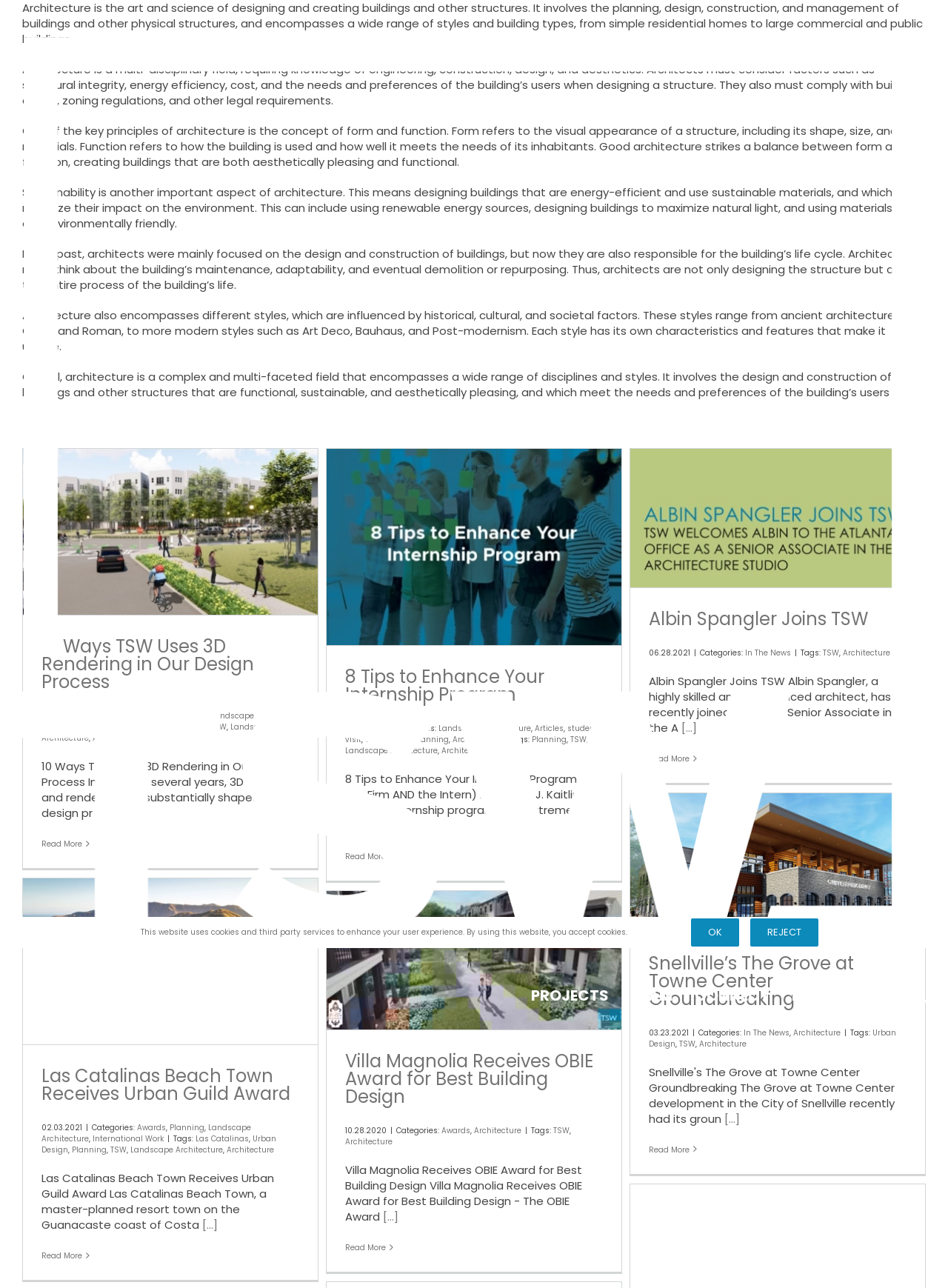Identify the bounding box coordinates for the region of the element that should be clicked to carry out the instruction: "Learn more about 'Albin Spangler Joins TSW'". The bounding box coordinates should be four float numbers between 0 and 1, i.e., [left, top, right, bottom].

[0.732, 0.397, 0.908, 0.411]